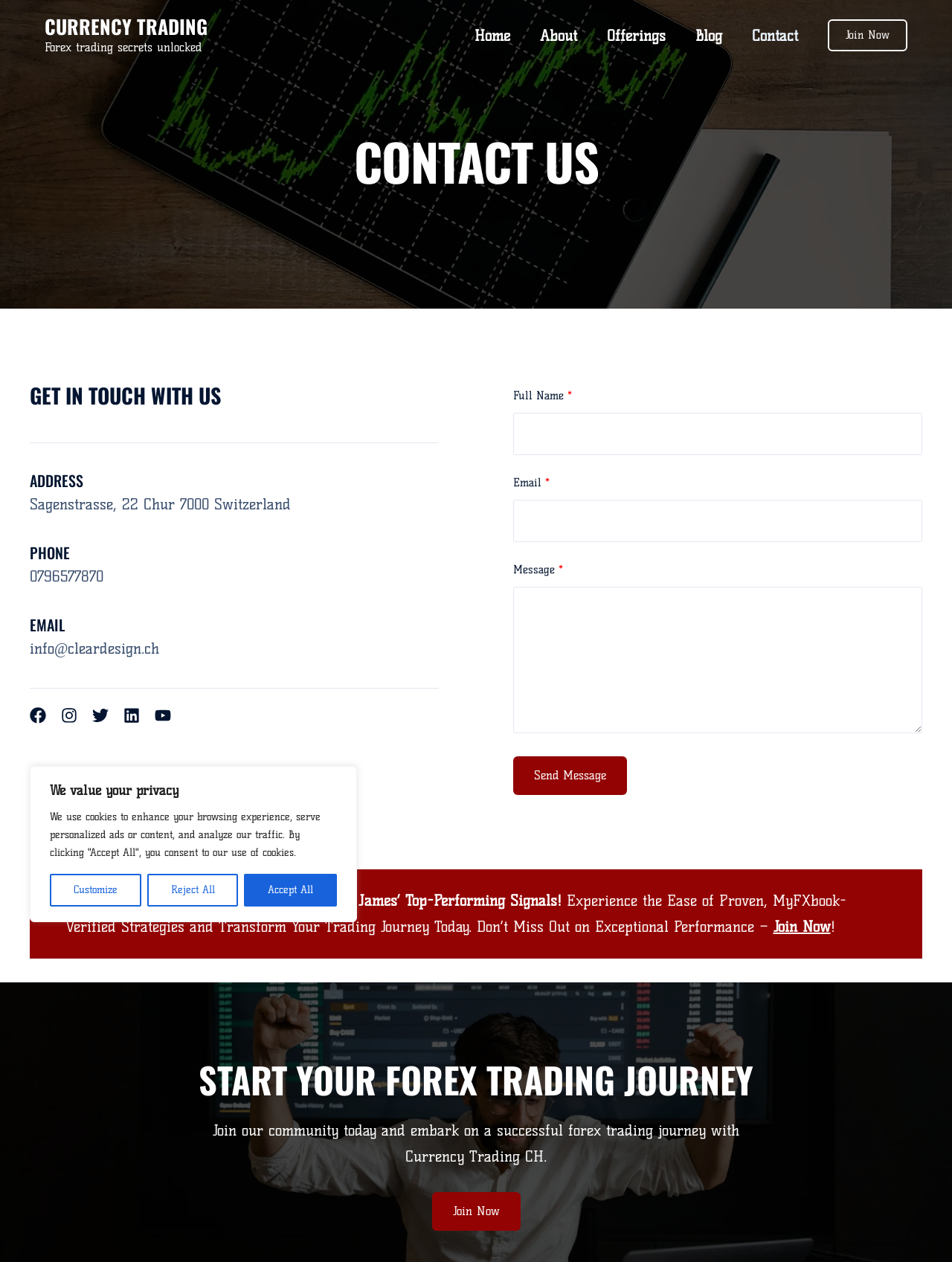Please give the bounding box coordinates of the area that should be clicked to fulfill the following instruction: "Click the 'Send Message' button". The coordinates should be in the format of four float numbers from 0 to 1, i.e., [left, top, right, bottom].

[0.539, 0.599, 0.659, 0.63]